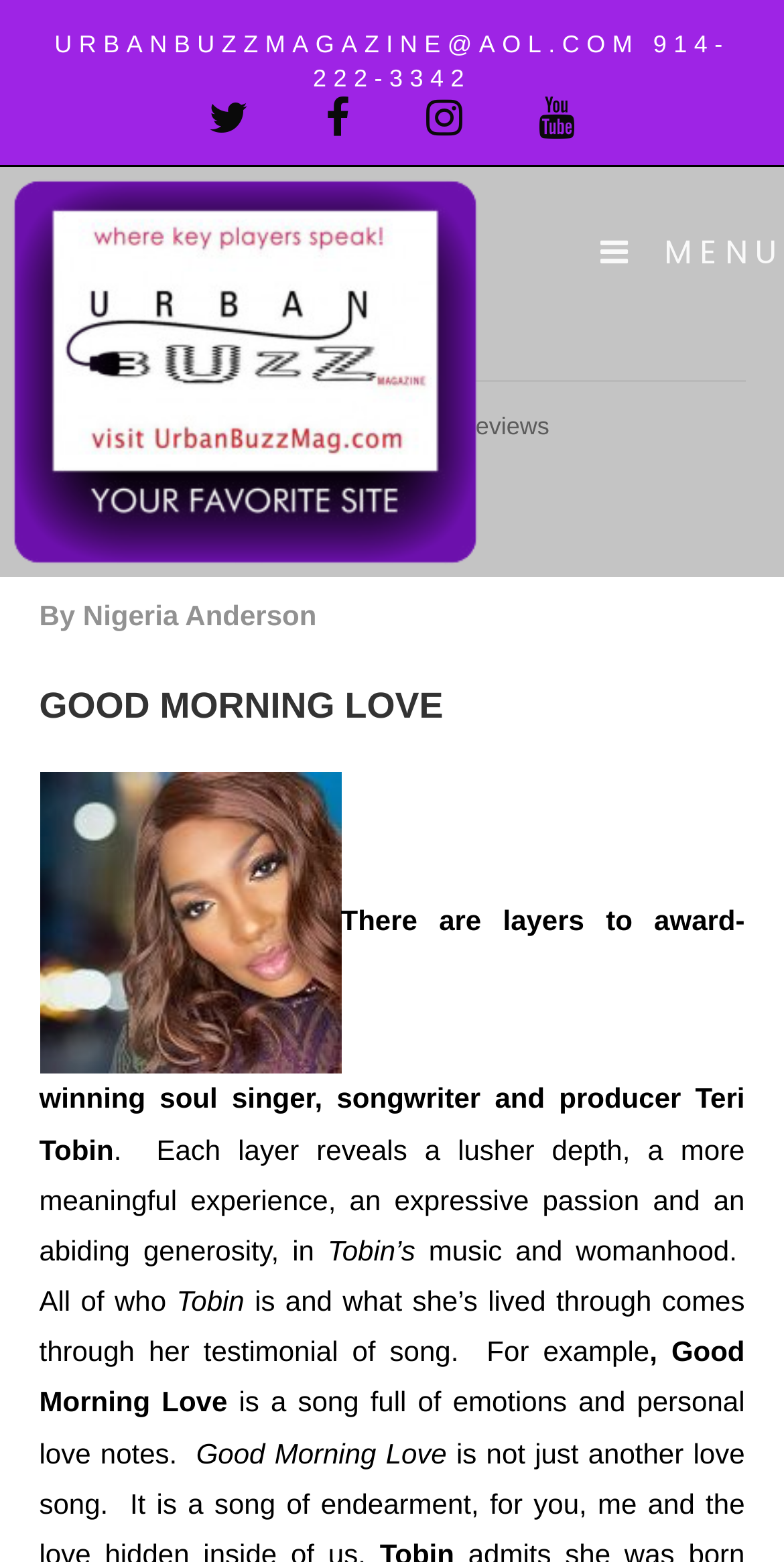What is the website mentioned on the webpage?
Refer to the image and give a detailed answer to the query.

I found the website by looking at the static text elements on the webpage. The static text element with the text 'Urbanbuzzmag.com' has a bounding box coordinate of [0.05, 0.325, 0.391, 0.346], which suggests it is a website mentioned on the page.